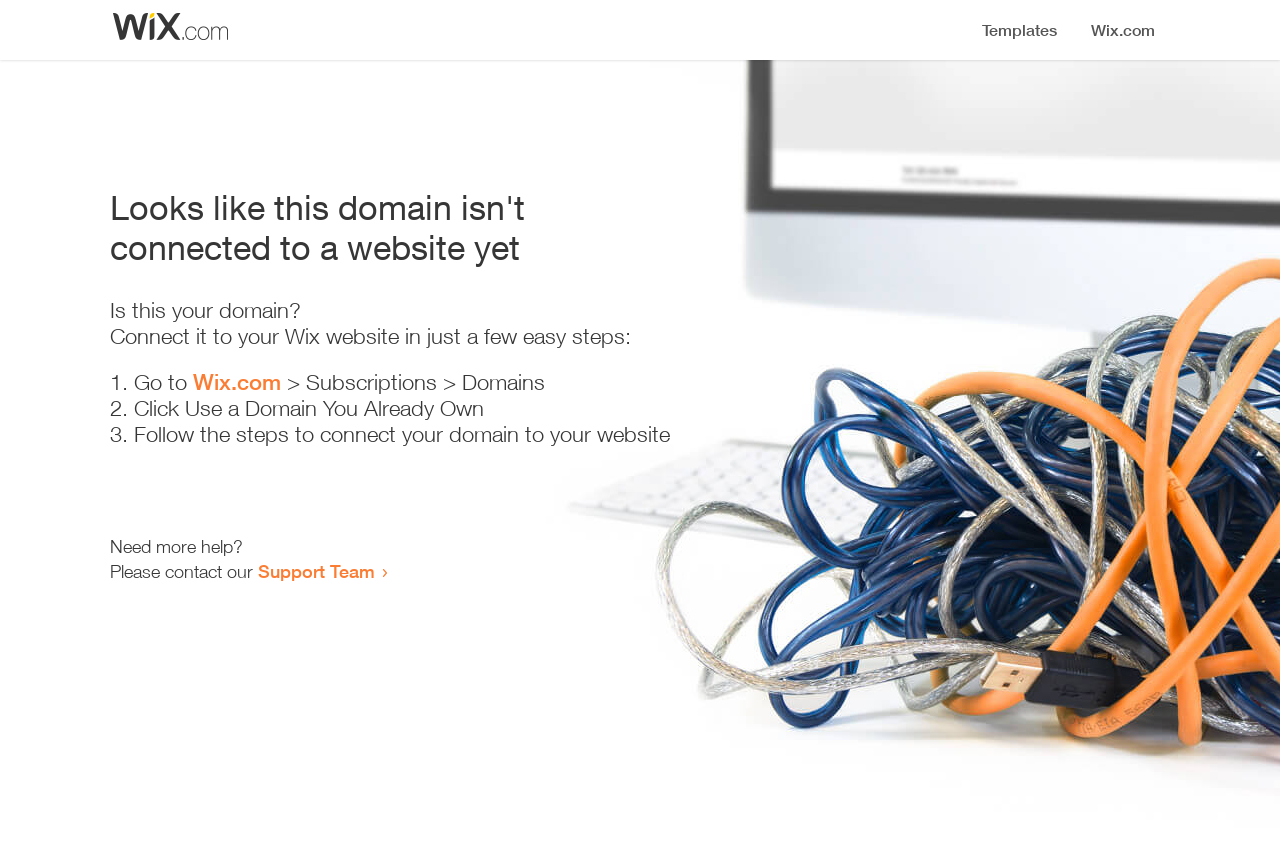From the element description: "Wix.com", extract the bounding box coordinates of the UI element. The coordinates should be expressed as four float numbers between 0 and 1, in the order [left, top, right, bottom].

[0.151, 0.439, 0.22, 0.47]